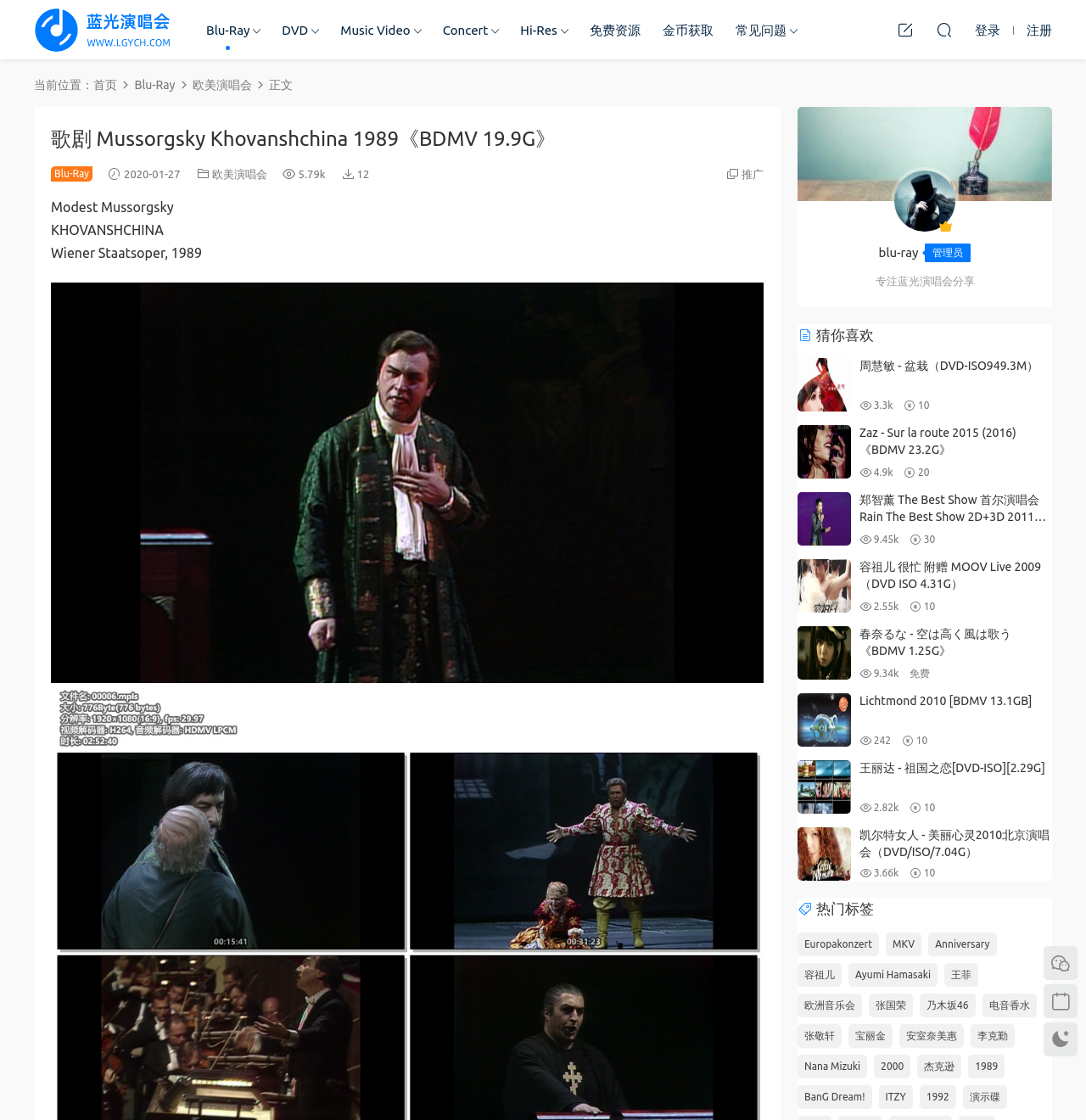Please identify the bounding box coordinates of the element's region that needs to be clicked to fulfill the following instruction: "View Khovanshchina 1989 Blu-ray details". The bounding box coordinates should consist of four float numbers between 0 and 1, i.e., [left, top, right, bottom].

[0.047, 0.111, 0.703, 0.138]